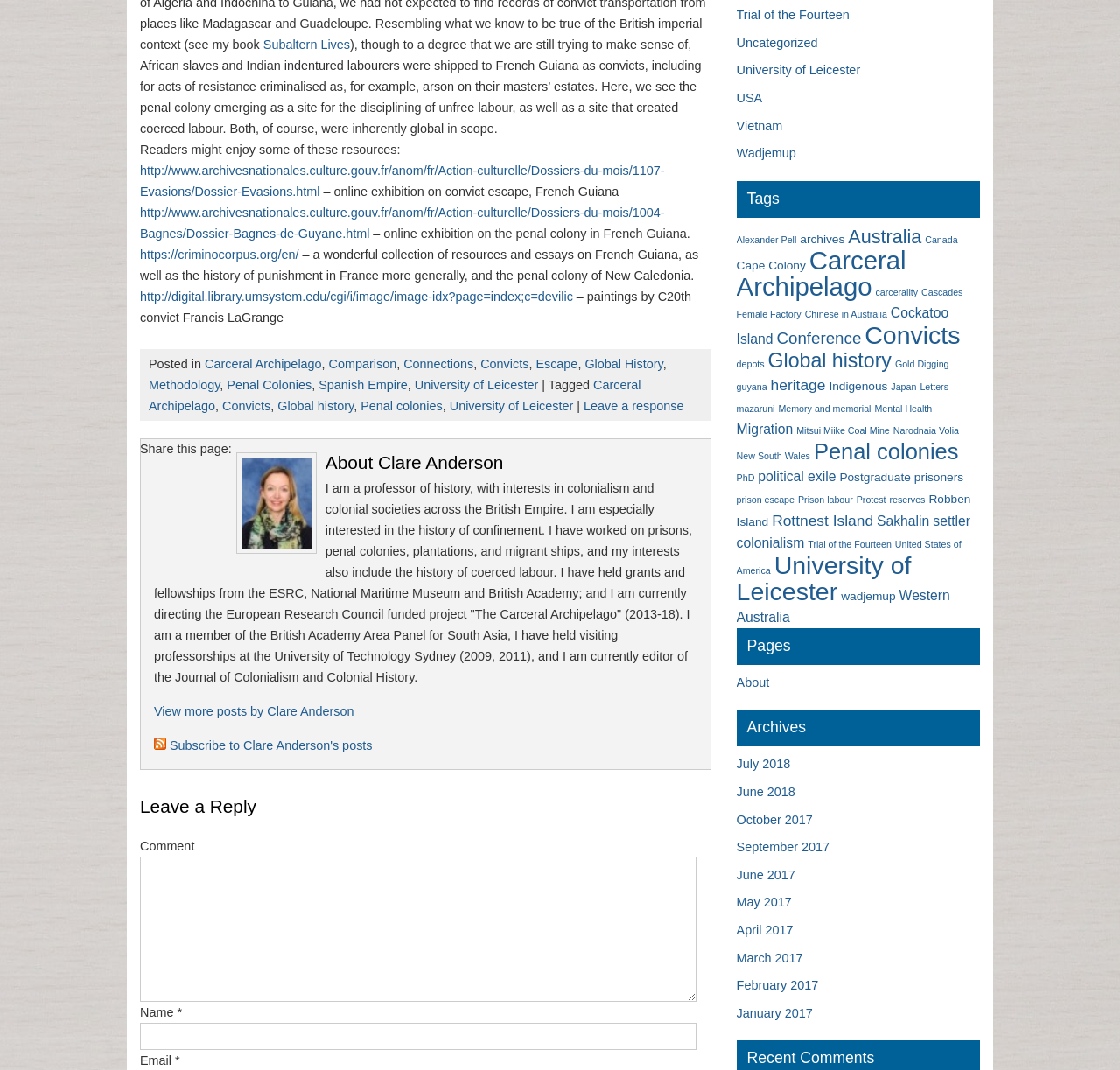Please determine the bounding box coordinates of the area that needs to be clicked to complete this task: 'Subscribe to Clare Anderson's posts'. The coordinates must be four float numbers between 0 and 1, formatted as [left, top, right, bottom].

[0.138, 0.69, 0.332, 0.703]